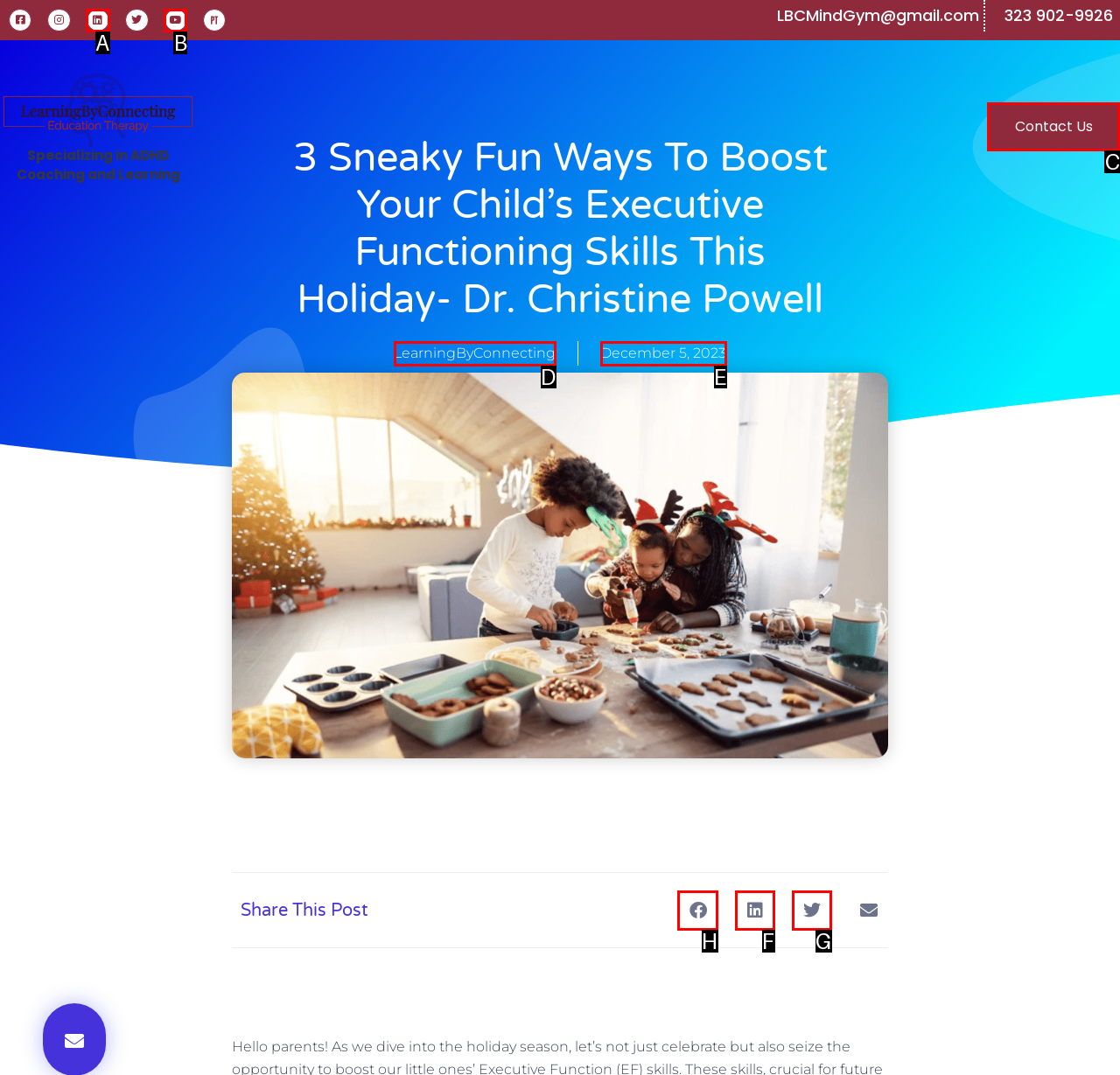Decide which UI element to click to accomplish the task: Share on facebook
Respond with the corresponding option letter.

H